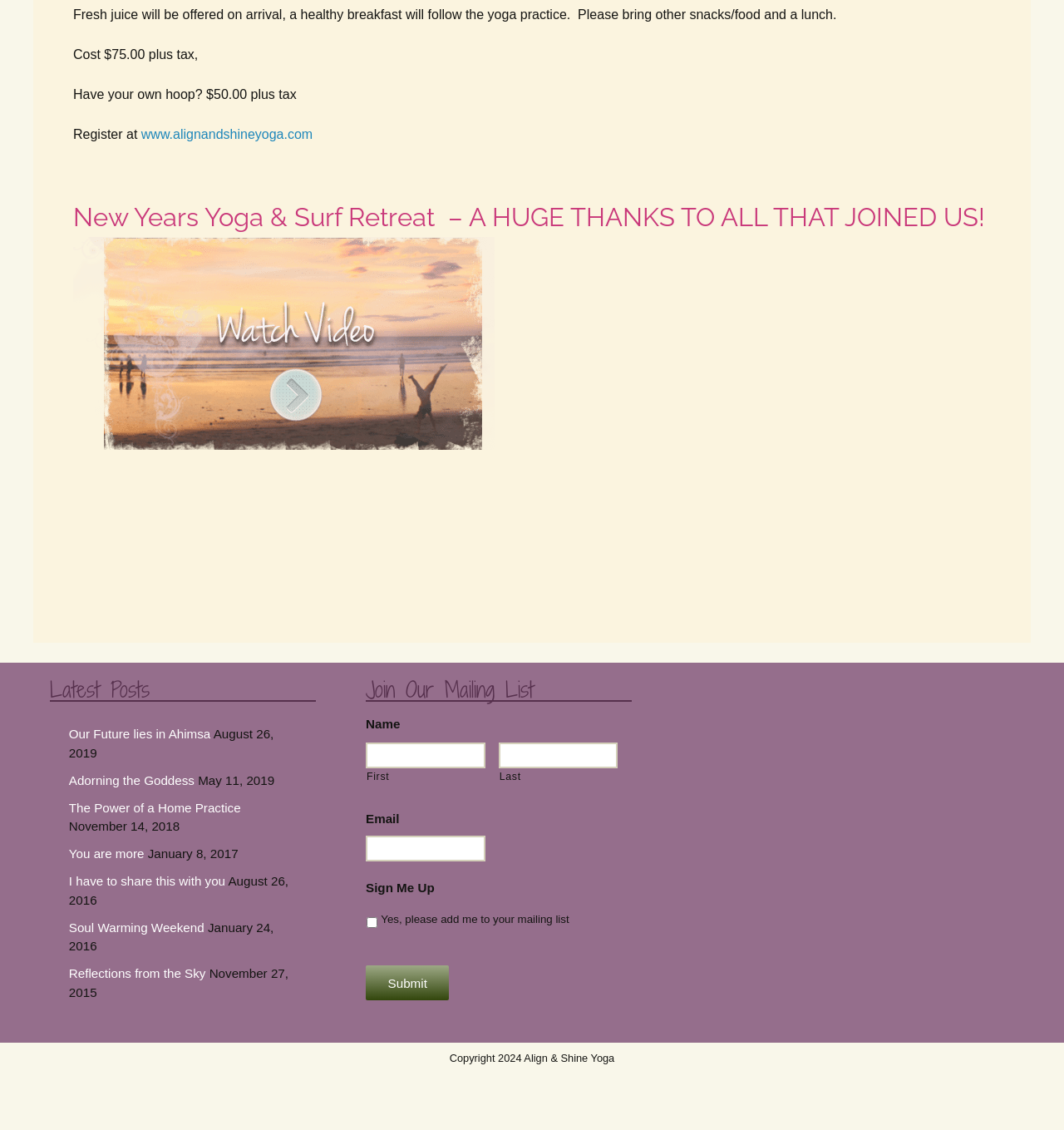Please provide the bounding box coordinates for the element that needs to be clicked to perform the instruction: "Subscribe to the mailing list". The coordinates must consist of four float numbers between 0 and 1, formatted as [left, top, right, bottom].

[0.344, 0.779, 0.408, 0.791]